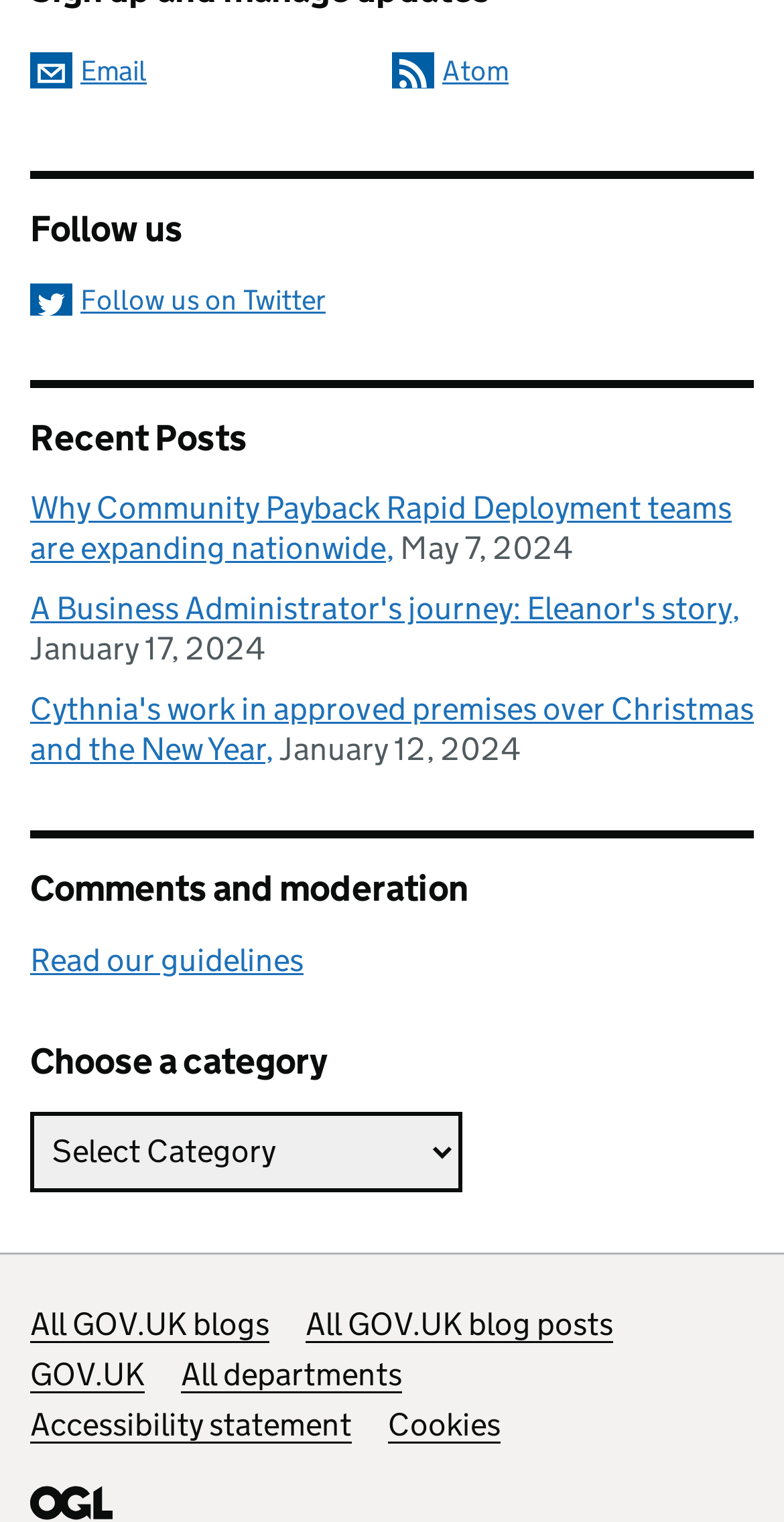Determine the bounding box coordinates of the region that needs to be clicked to achieve the task: "Sign up and manage updates by email".

[0.038, 0.034, 0.187, 0.057]